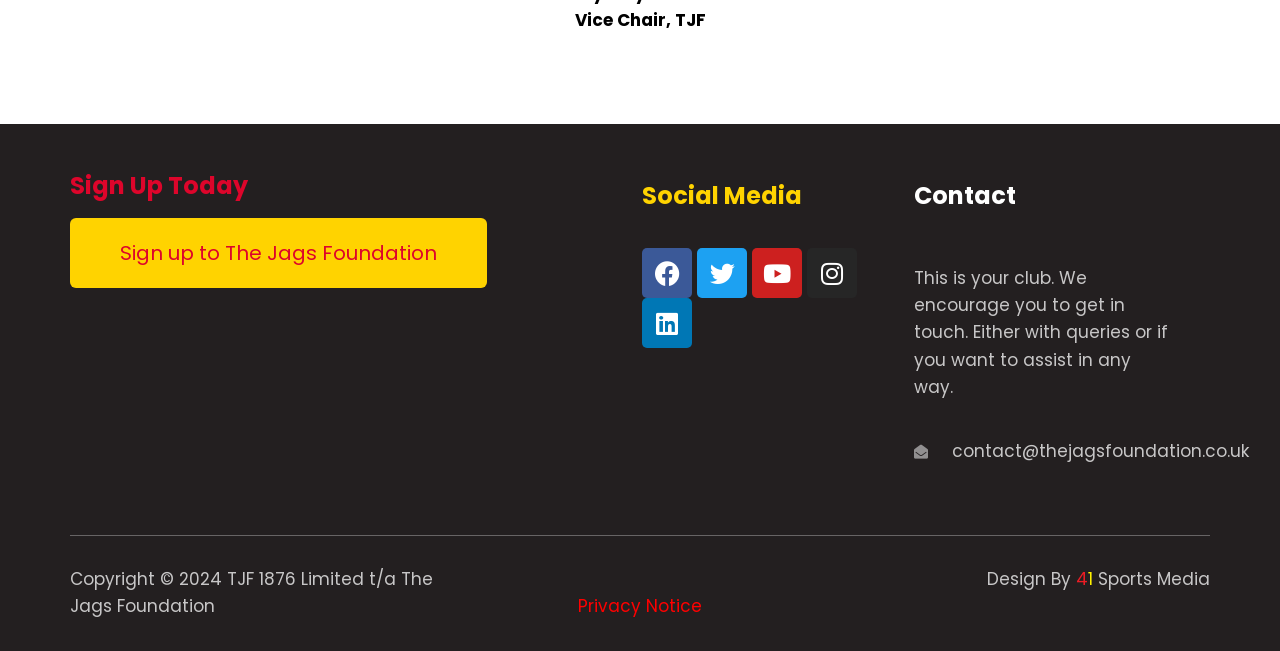Identify the bounding box coordinates for the element you need to click to achieve the following task: "View Privacy Notice". The coordinates must be four float values ranging from 0 to 1, formatted as [left, top, right, bottom].

[0.452, 0.913, 0.548, 0.95]